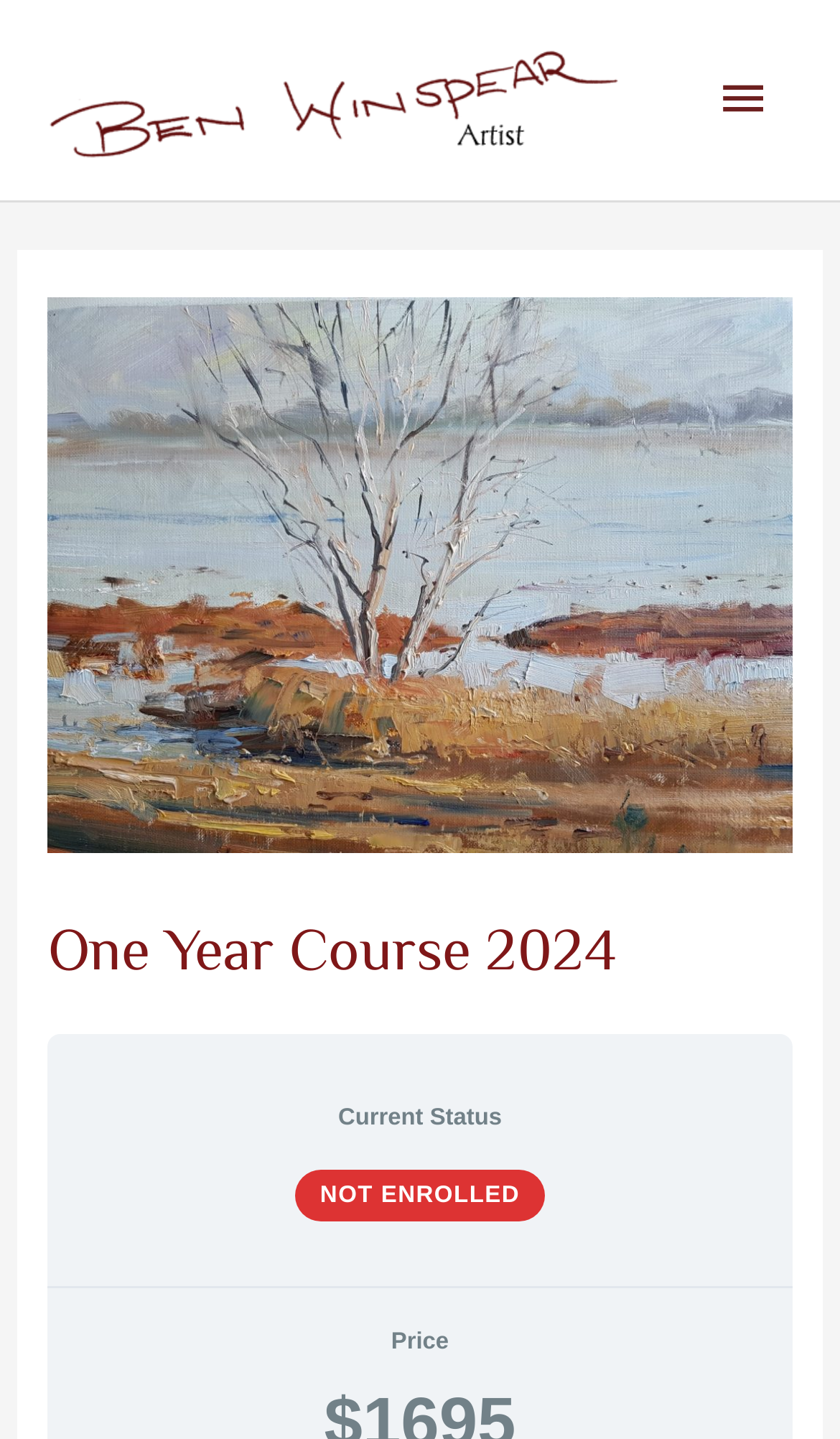Answer the question in one word or a short phrase:
What is the name of the course?

One Year Course 2024